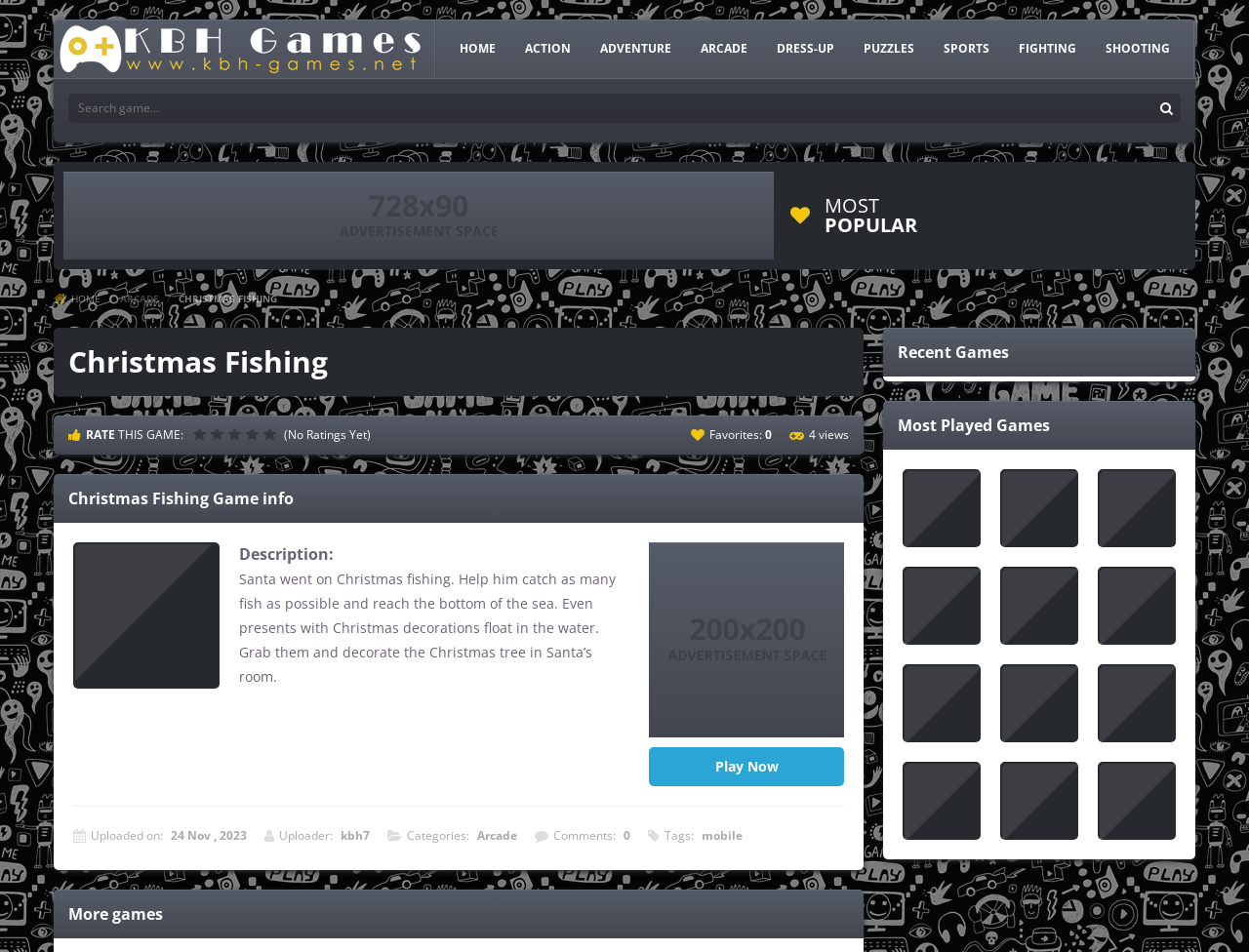Identify the bounding box coordinates of the region I need to click to complete this instruction: "View 'MOST' popular games".

[0.66, 0.202, 0.704, 0.23]